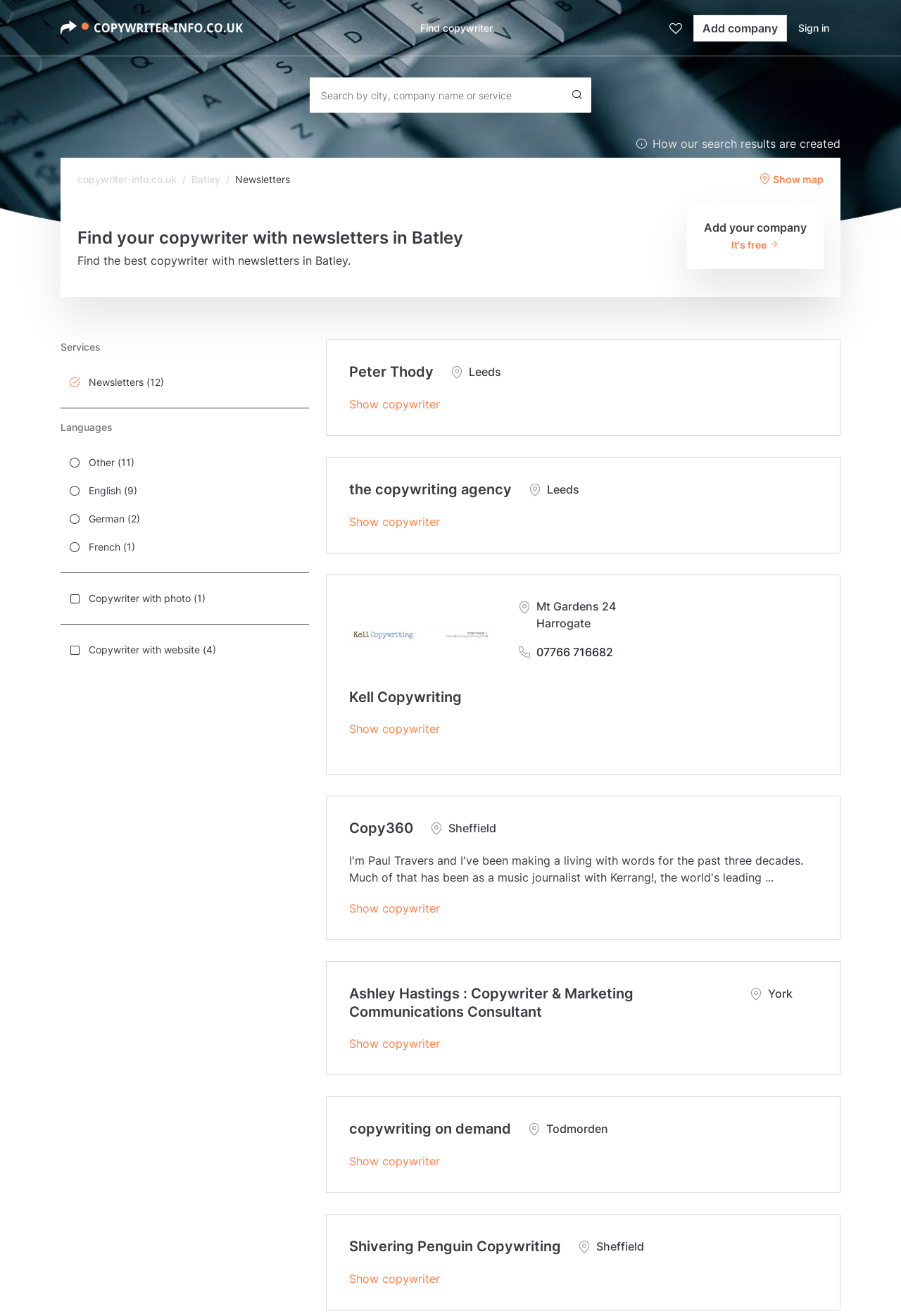How many copywriters are from Sheffield?
Refer to the image and give a detailed response to the question.

I looked at the locations mentioned next to each copywriter's name and counted the number of times 'Sheffield' appears. I found two copywriters from Sheffield.